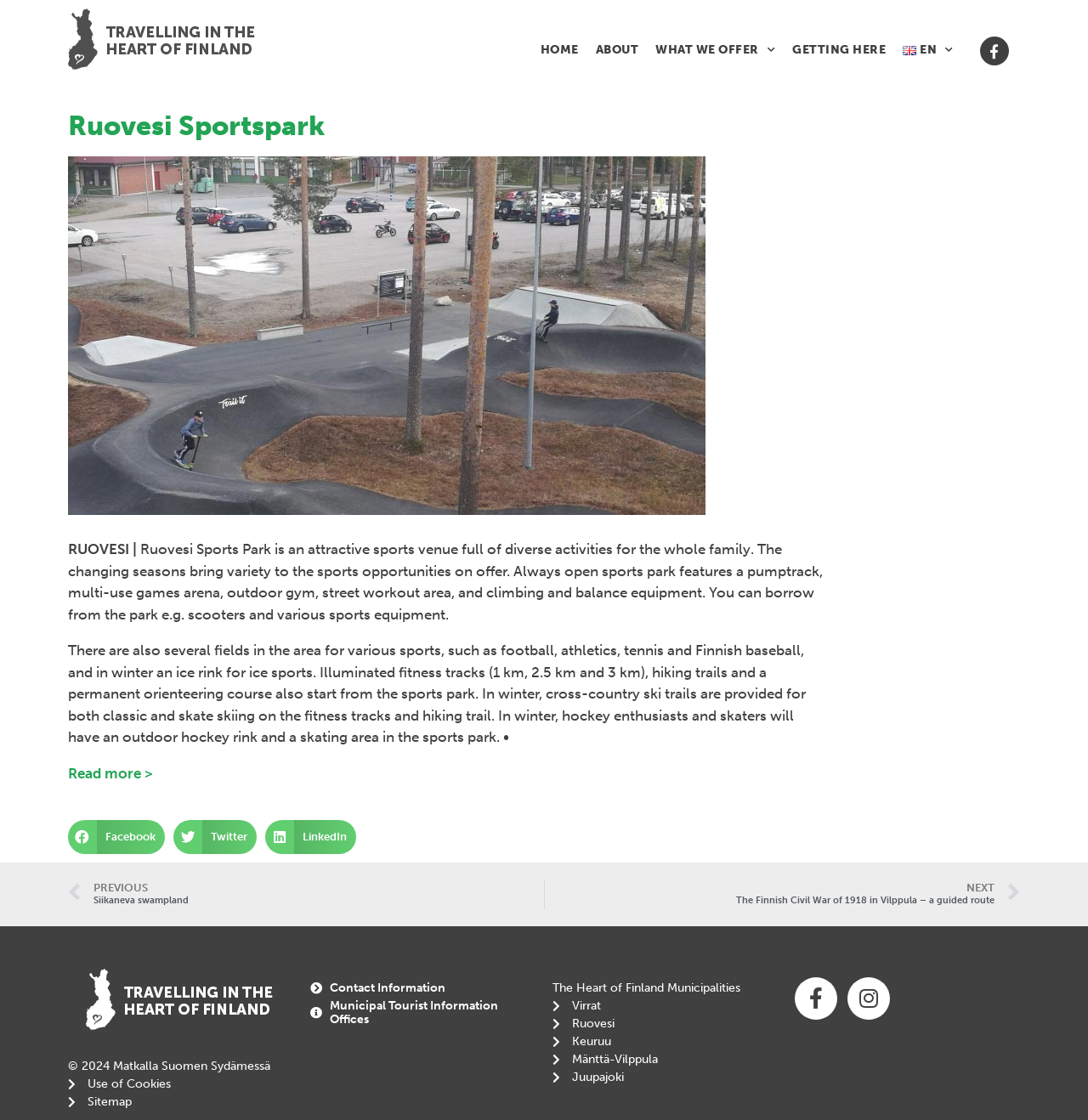Respond to the following query with just one word or a short phrase: 
Is there a contact information section?

Yes